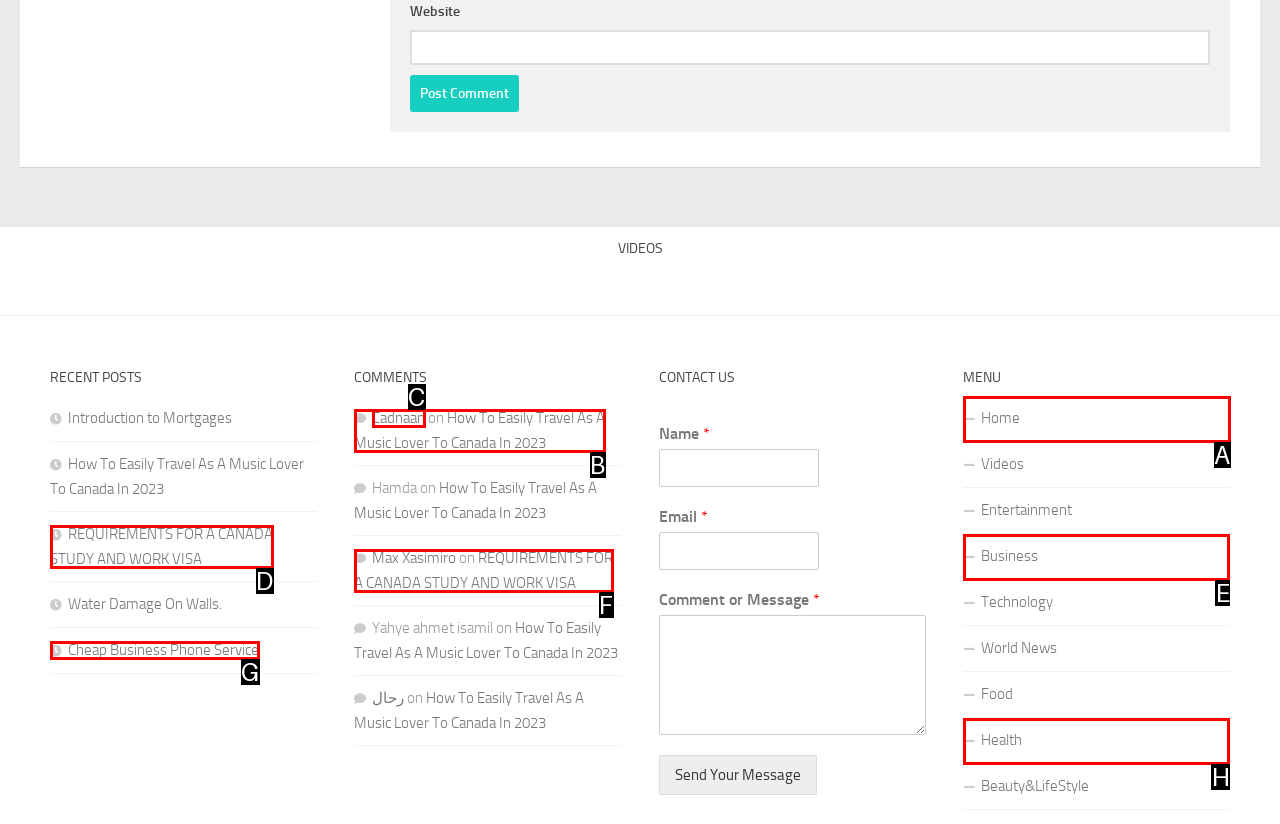Specify which element within the red bounding boxes should be clicked for this task: go to home page Respond with the letter of the correct option.

A